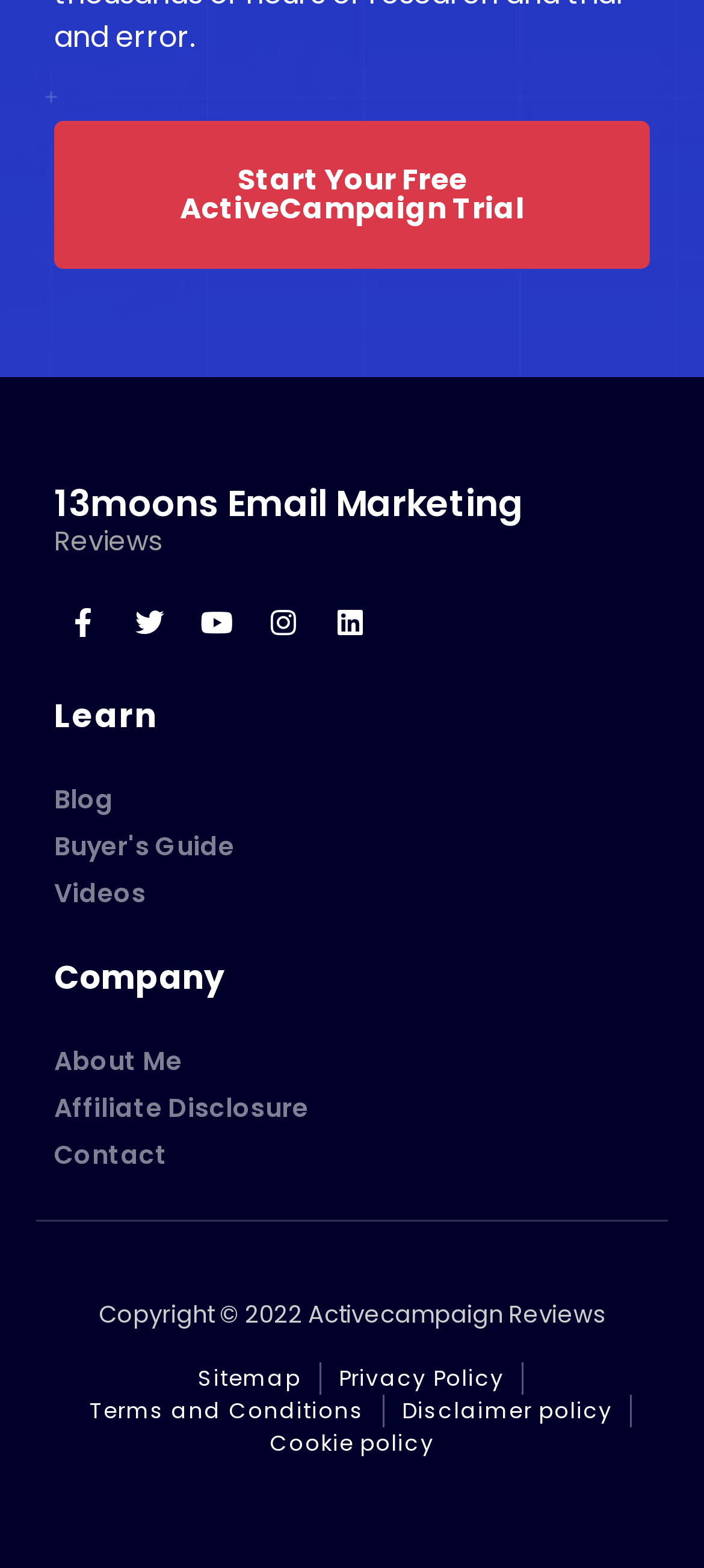Provide the bounding box coordinates of the section that needs to be clicked to accomplish the following instruction: "Contact the company."

[0.077, 0.725, 0.923, 0.749]